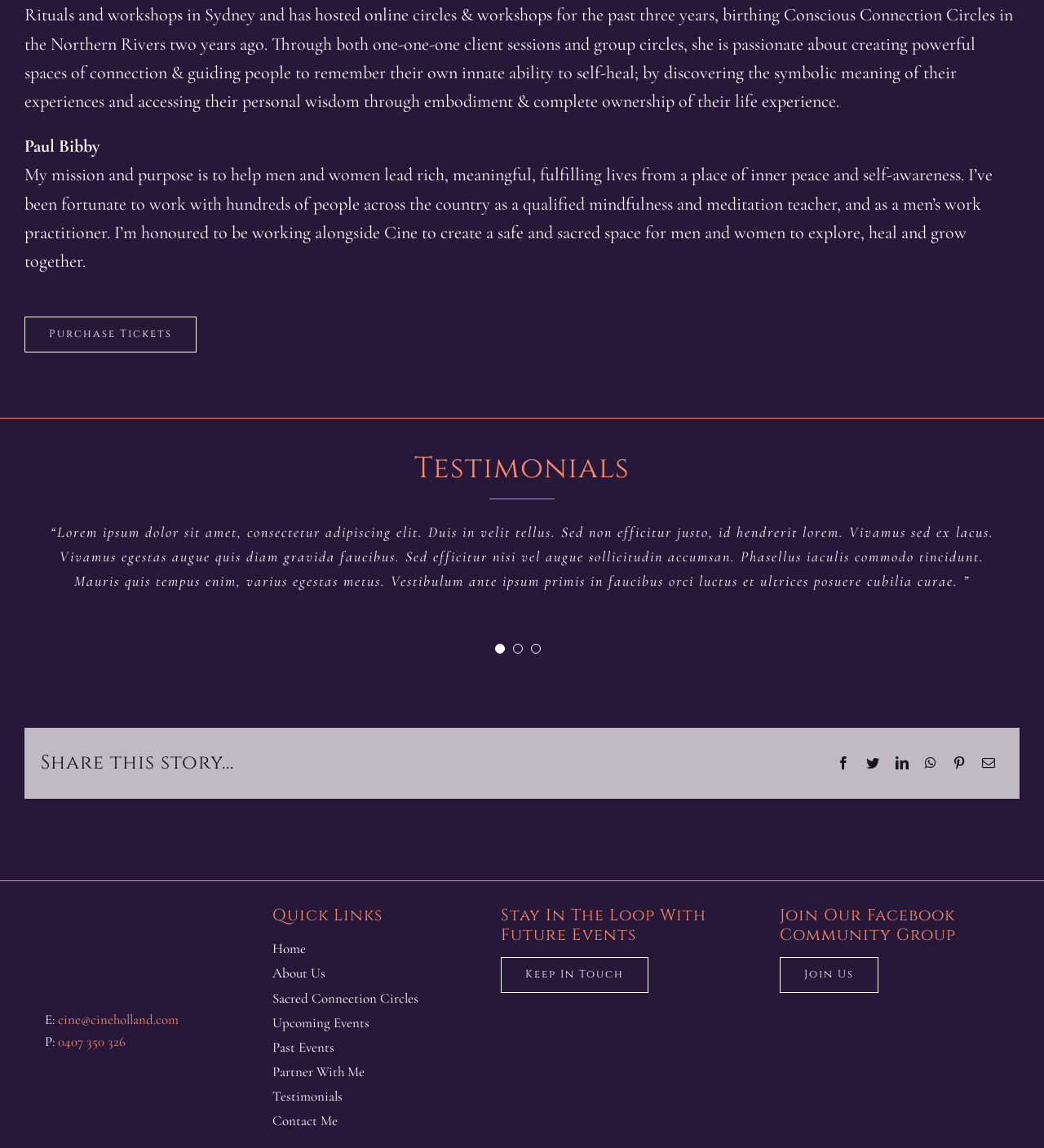Locate the bounding box coordinates of the element you need to click to accomplish the task described by this instruction: "Join the Facebook Community Group".

[0.747, 0.834, 0.842, 0.865]